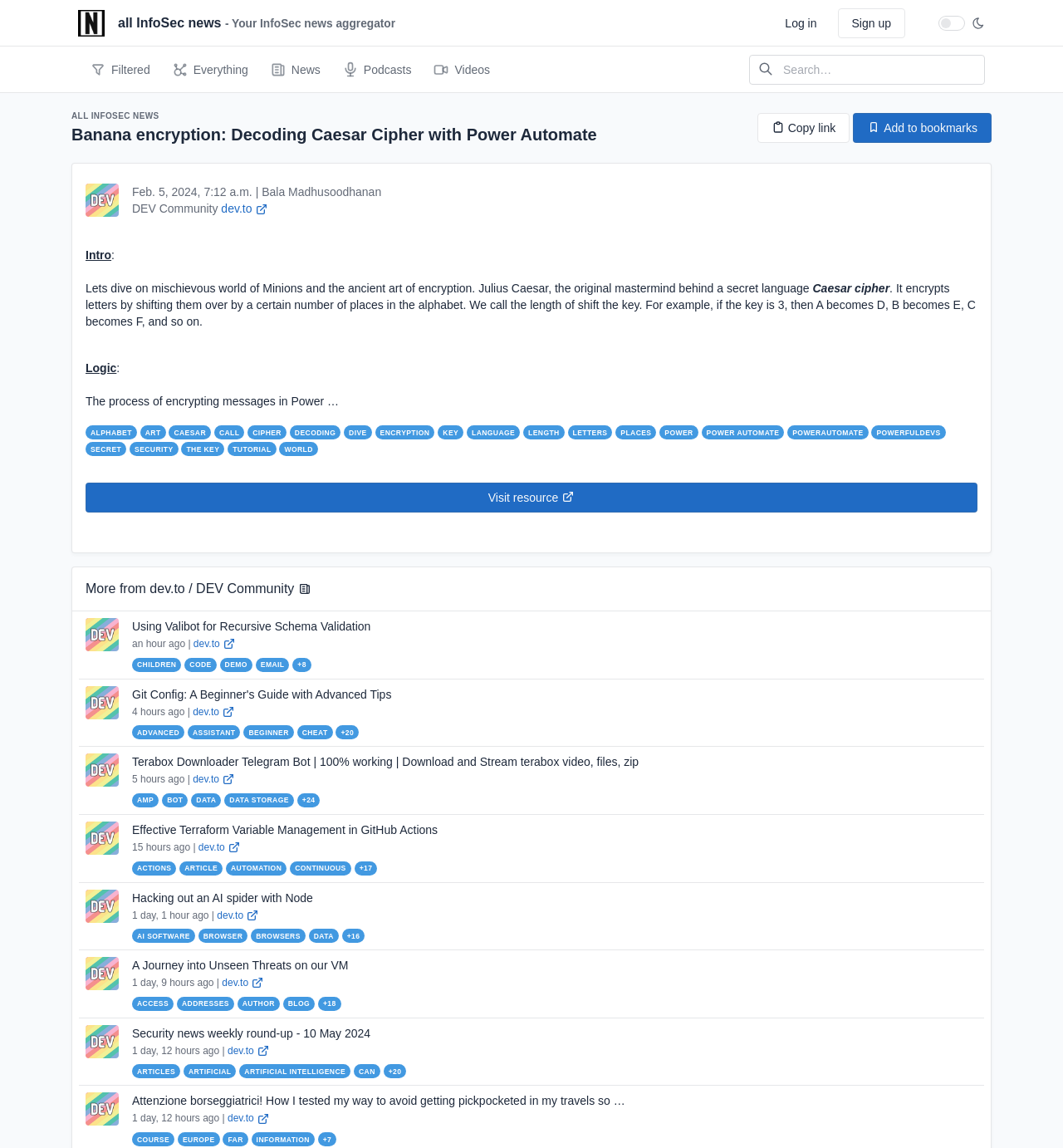Select the bounding box coordinates of the element I need to click to carry out the following instruction: "Search website".

[0.705, 0.048, 0.927, 0.074]